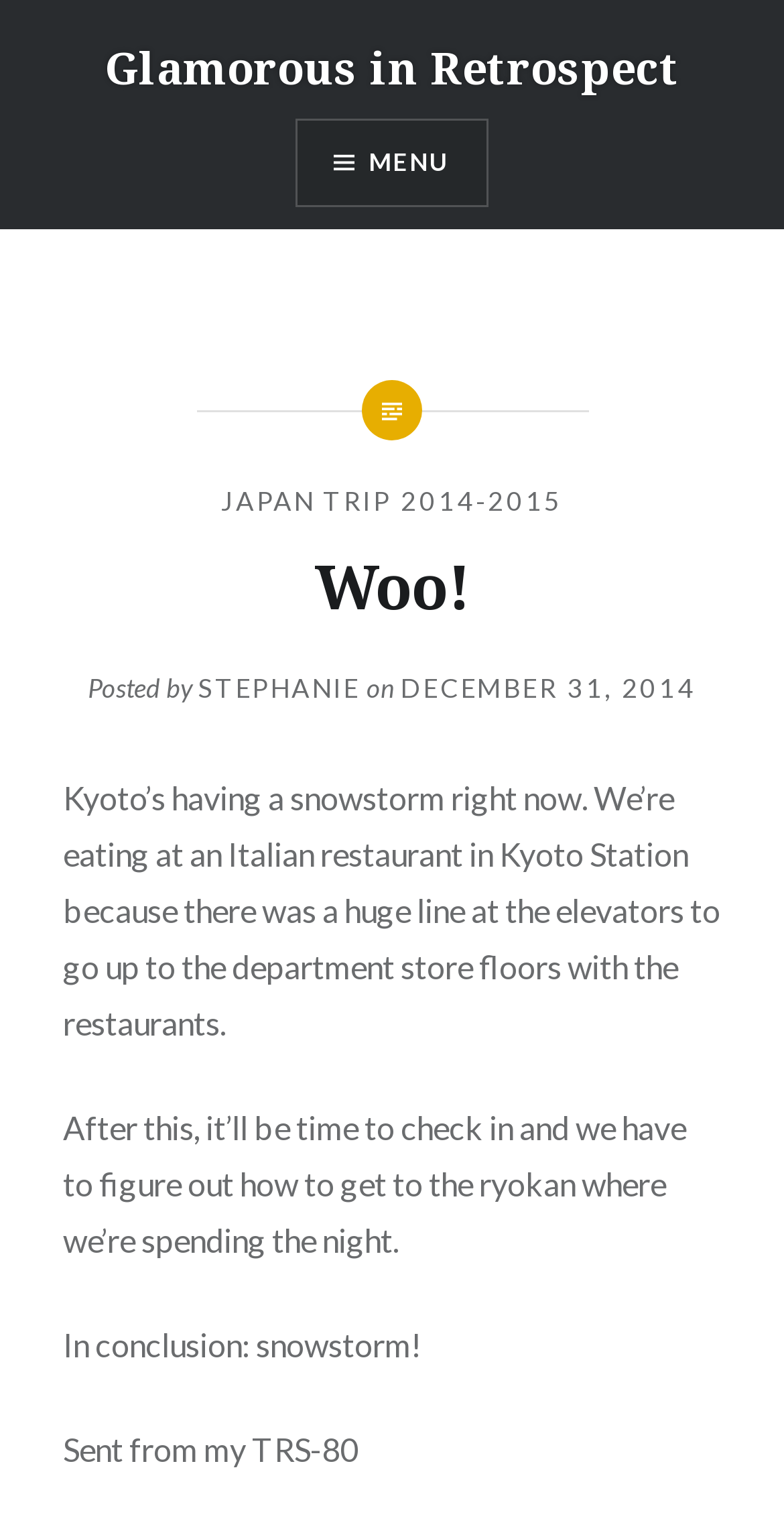What is the name of the author of the latest article?
Using the image provided, answer with just one word or phrase.

STEPHANIE